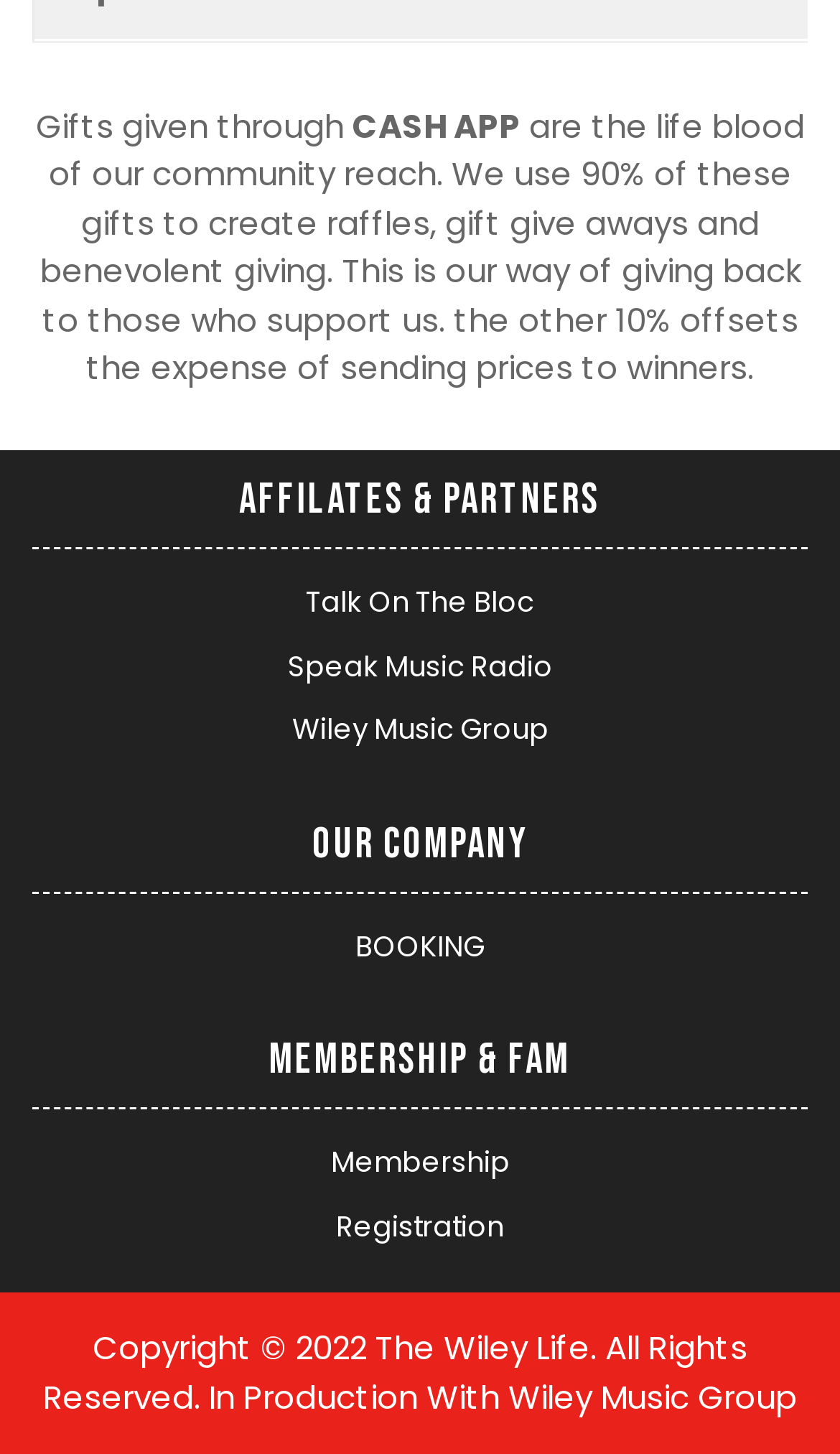Identify the bounding box of the HTML element described as: "Membership".

[0.394, 0.786, 0.606, 0.814]